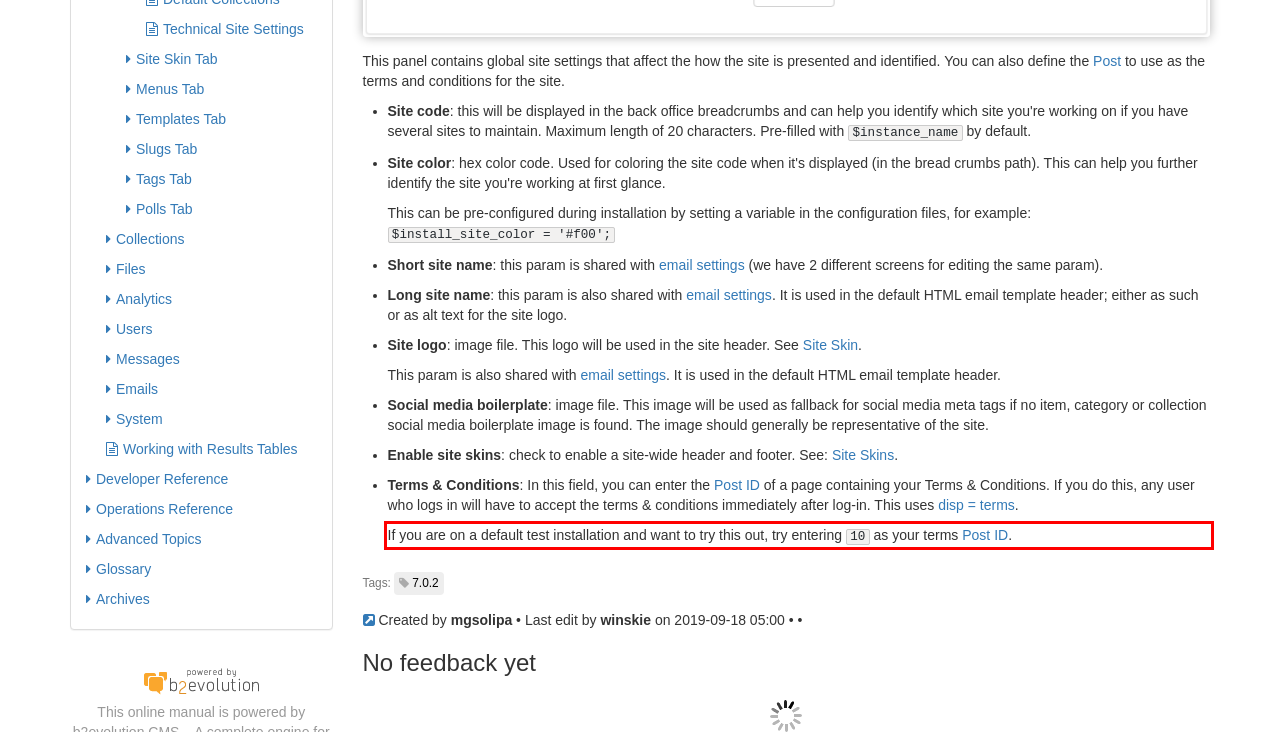Given a screenshot of a webpage, identify the red bounding box and perform OCR to recognize the text within that box.

If you are on a default test installation and want to try this out, try entering 10 as your terms Post ID.